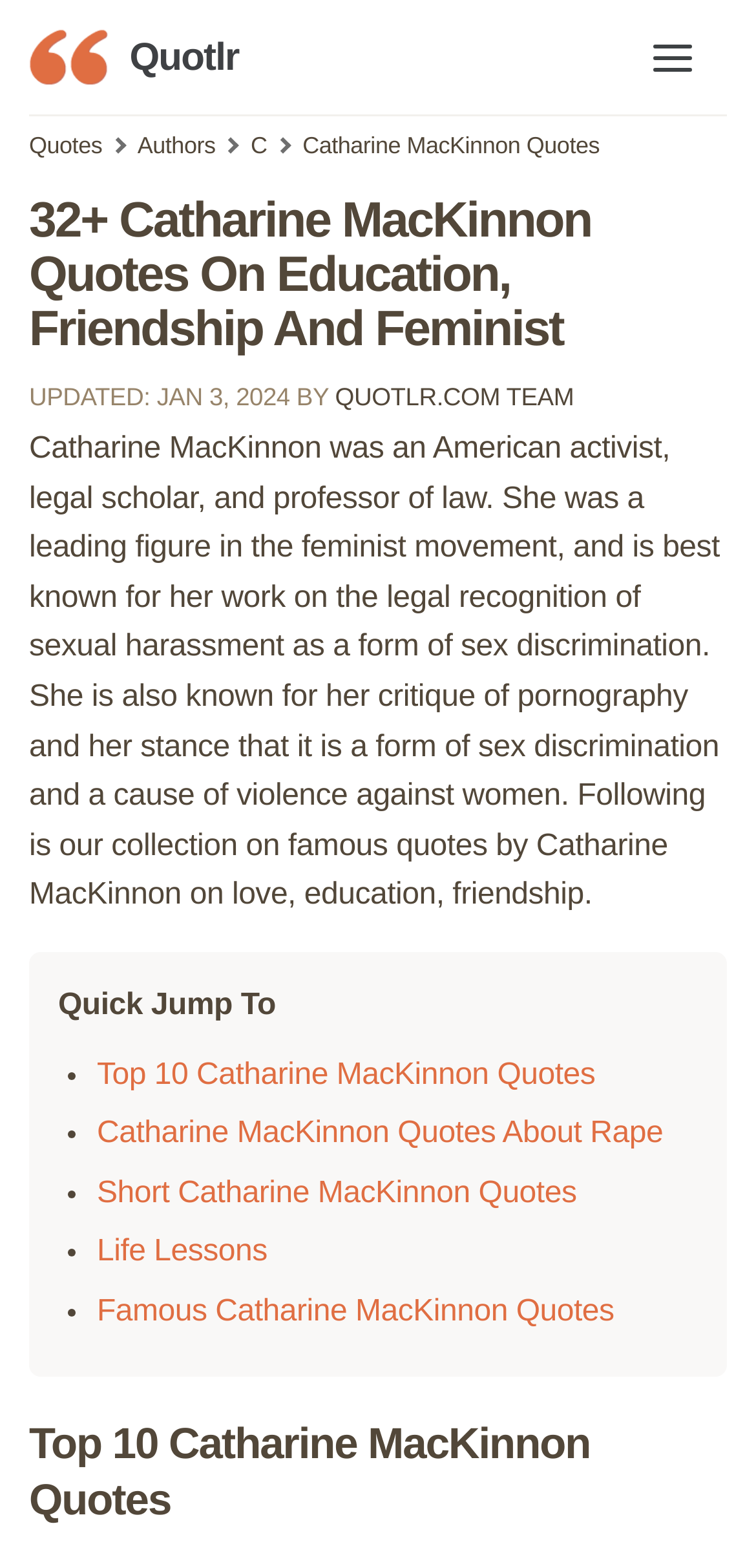Please predict the bounding box coordinates of the element's region where a click is necessary to complete the following instruction: "Read Catharine MacKinnon quotes about rape". The coordinates should be represented by four float numbers between 0 and 1, i.e., [left, top, right, bottom].

[0.128, 0.713, 0.877, 0.734]